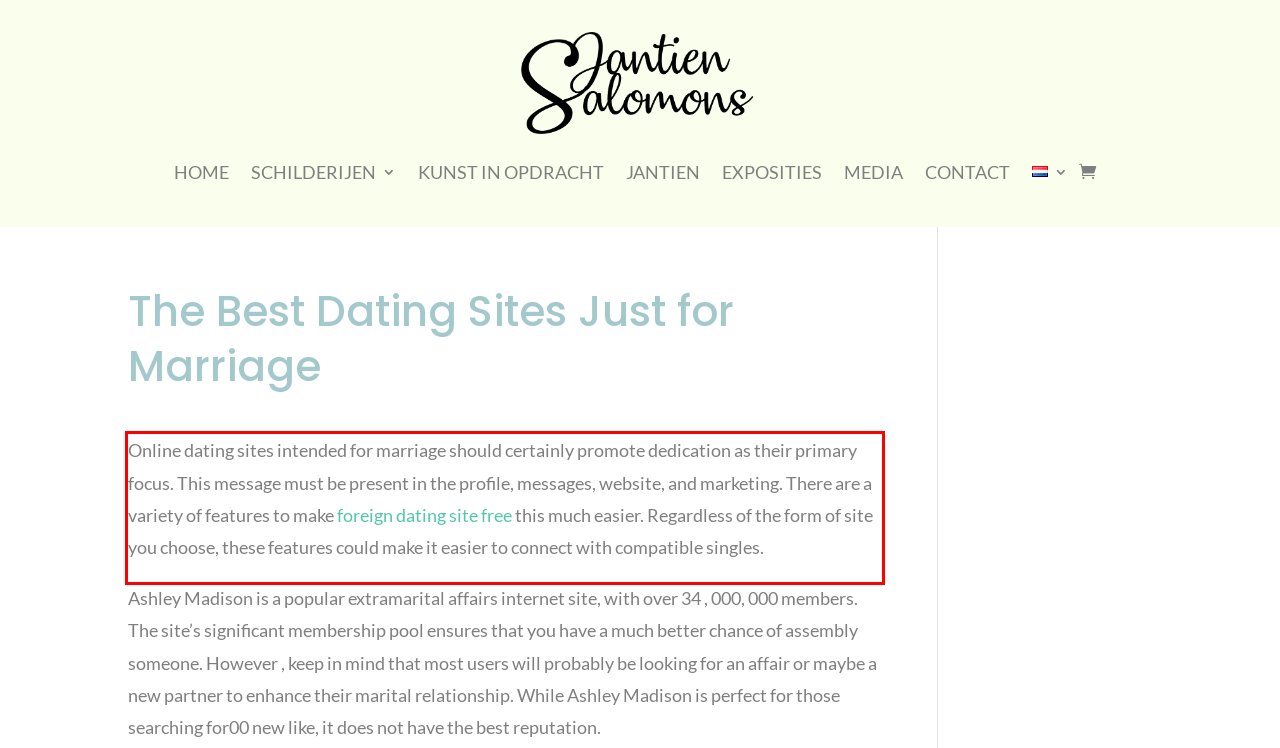Analyze the red bounding box in the provided webpage screenshot and generate the text content contained within.

Online dating sites intended for marriage should certainly promote dedication as their primary focus. This message must be present in the profile, messages, website, and marketing. There are a variety of features to make foreign dating site free this much easier. Regardless of the form of site you choose, these features could make it easier to connect with compatible singles.